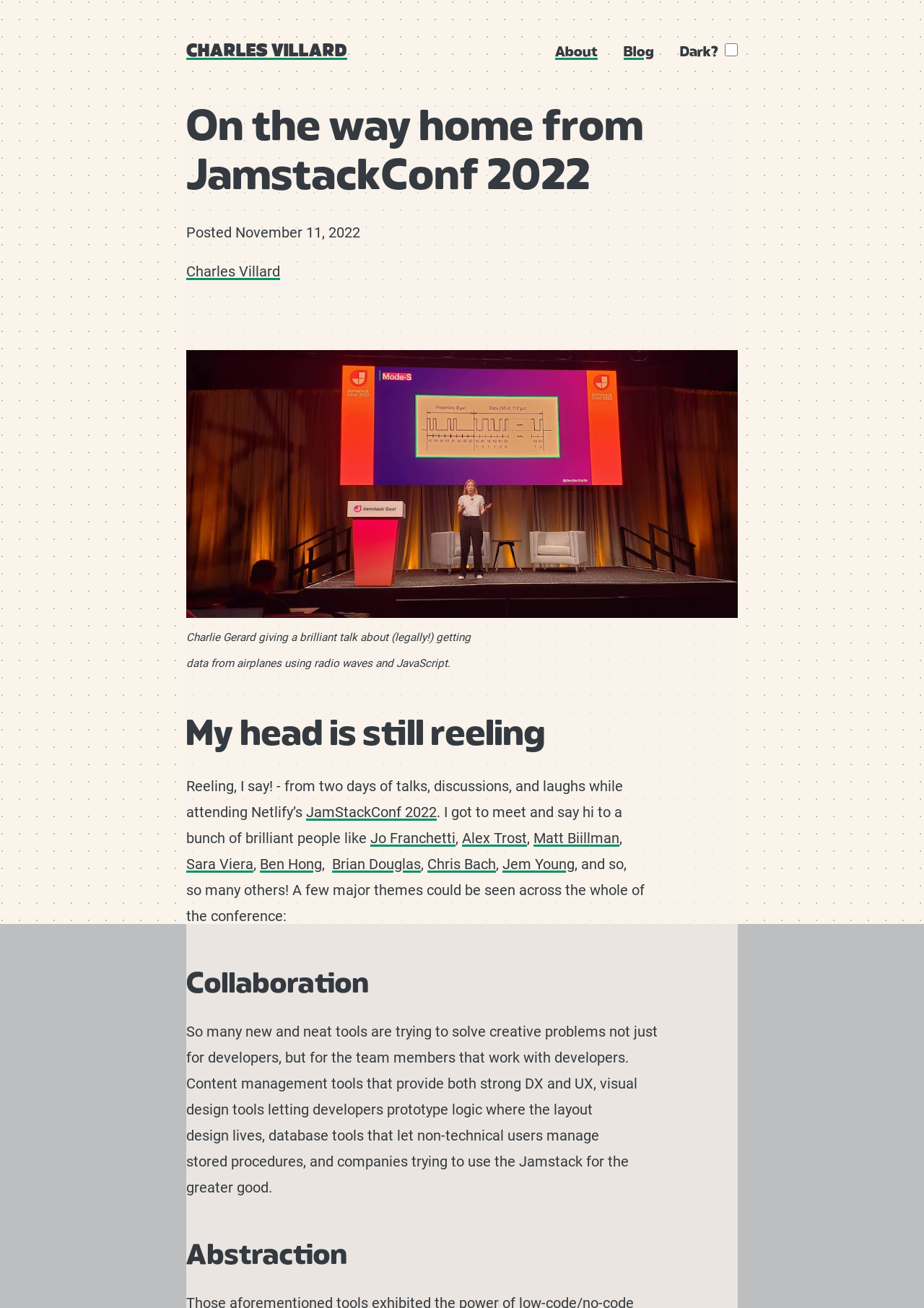Observe the image and answer the following question in detail: What is the theme of the second heading?

The second heading on the page is 'My head is still reeling', which is a phrase used to express the author's excitement and overwhelm after attending the conference.